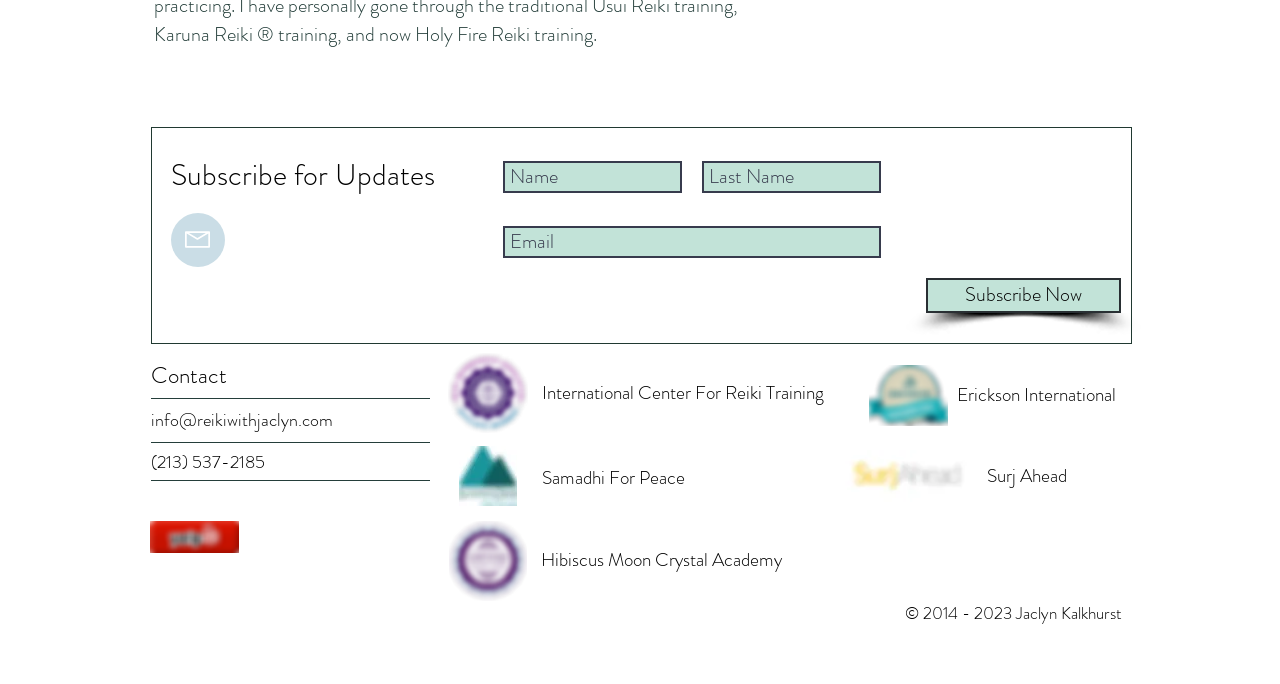What is the phone number?
Please respond to the question with a detailed and thorough explanation.

The phone number is found in the section labeled 'Contact' and is a static text element.